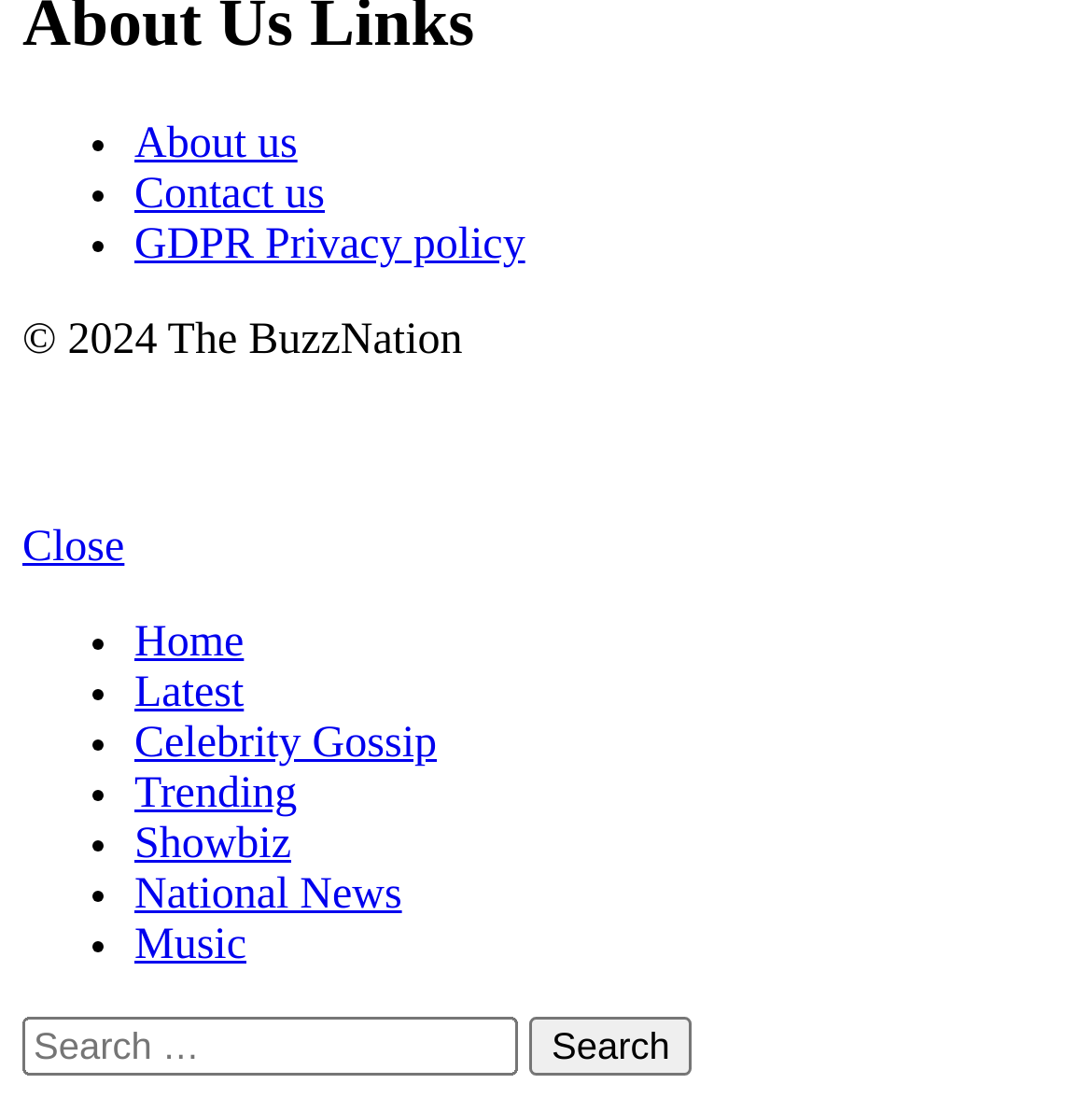Identify the bounding box coordinates of the section to be clicked to complete the task described by the following instruction: "Click on Search button". The coordinates should be four float numbers between 0 and 1, formatted as [left, top, right, bottom].

[0.485, 0.926, 0.634, 0.98]